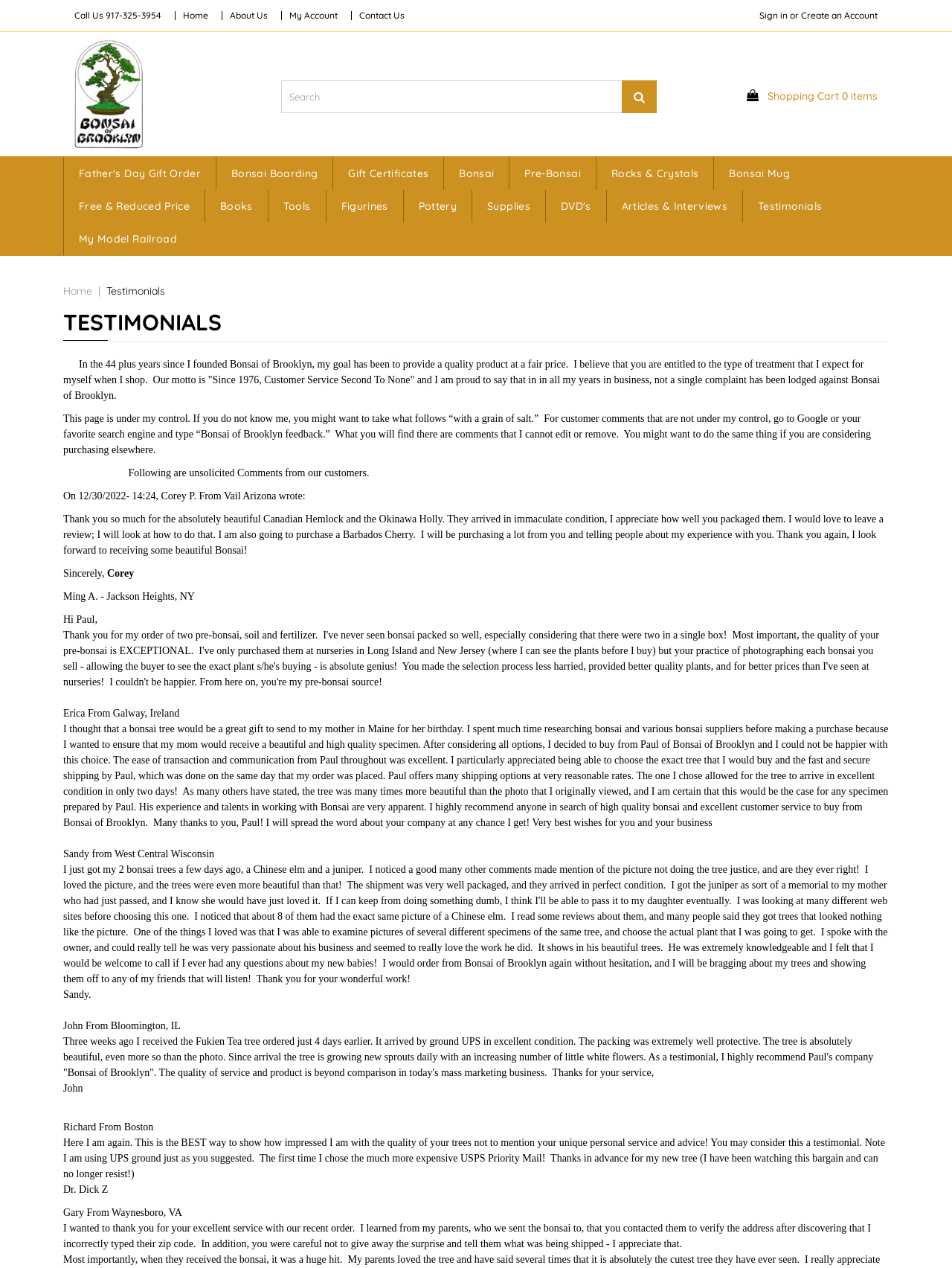Determine the bounding box for the UI element that matches this description: "Rocks & Crystals".

[0.626, 0.124, 0.75, 0.15]